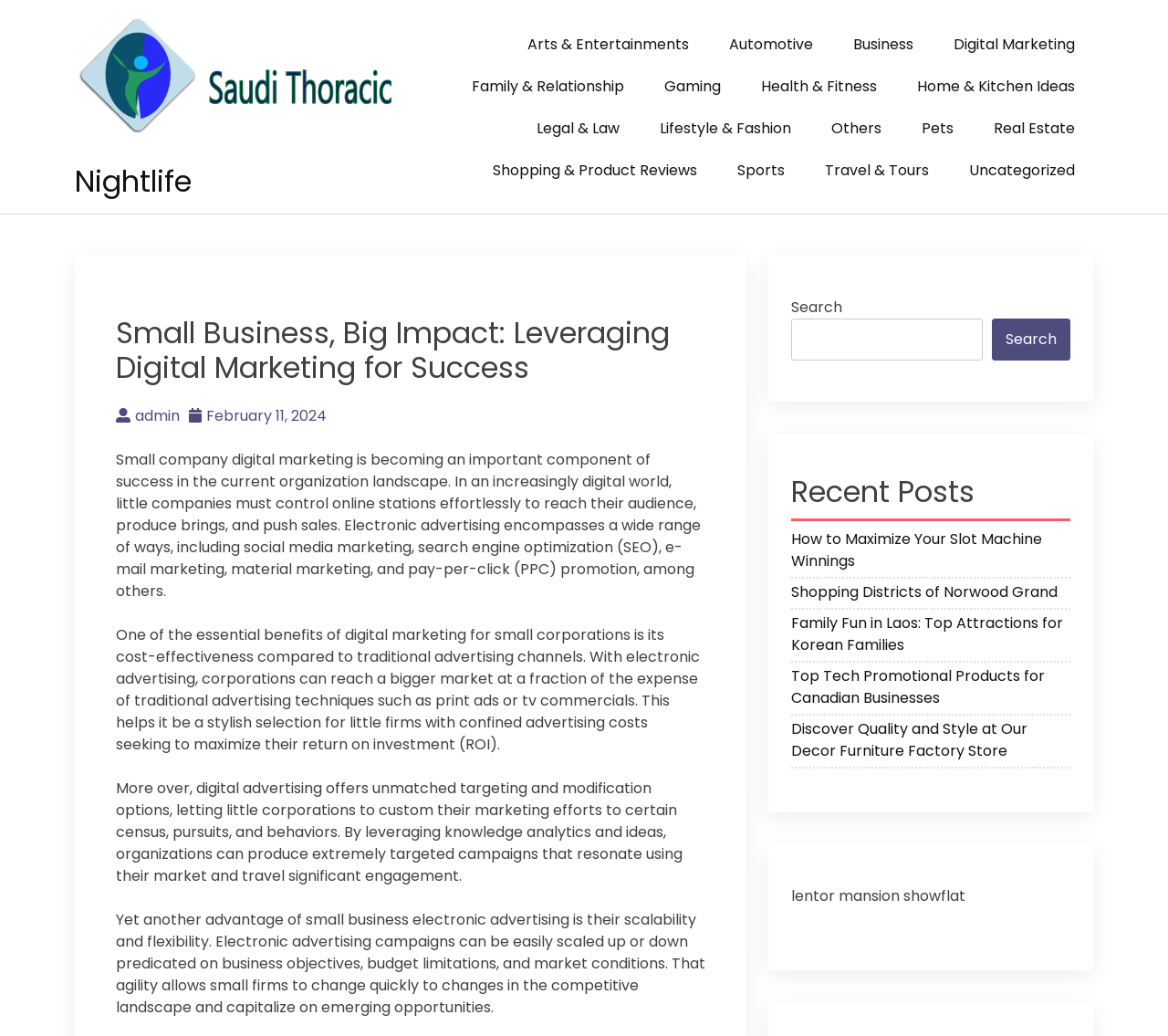Determine the bounding box coordinates for the HTML element described here: "Uncategorized".

[0.814, 0.143, 0.936, 0.184]